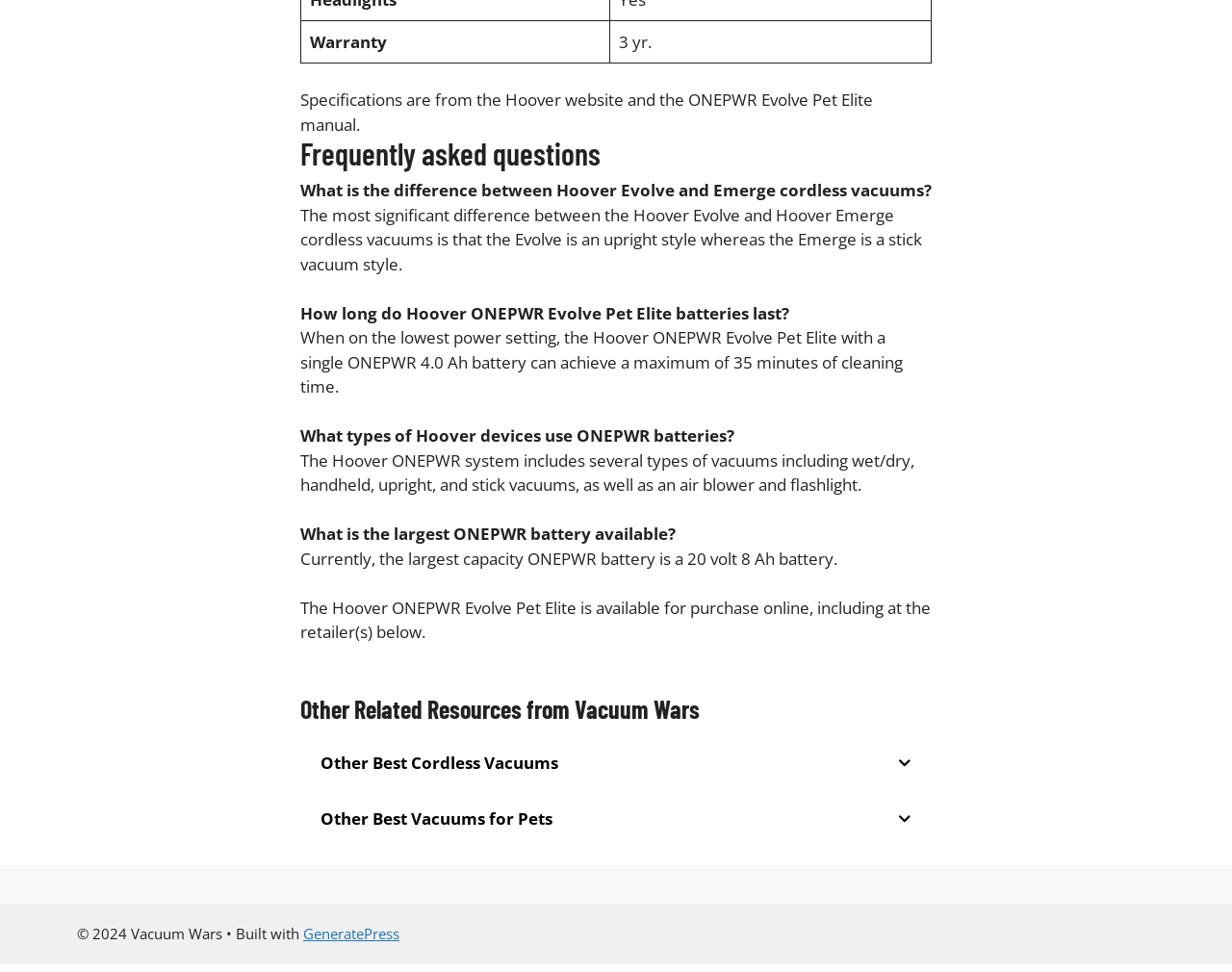Give a one-word or phrase response to the following question: What is the largest ONEPWR battery available?

20 volt 8 Ah